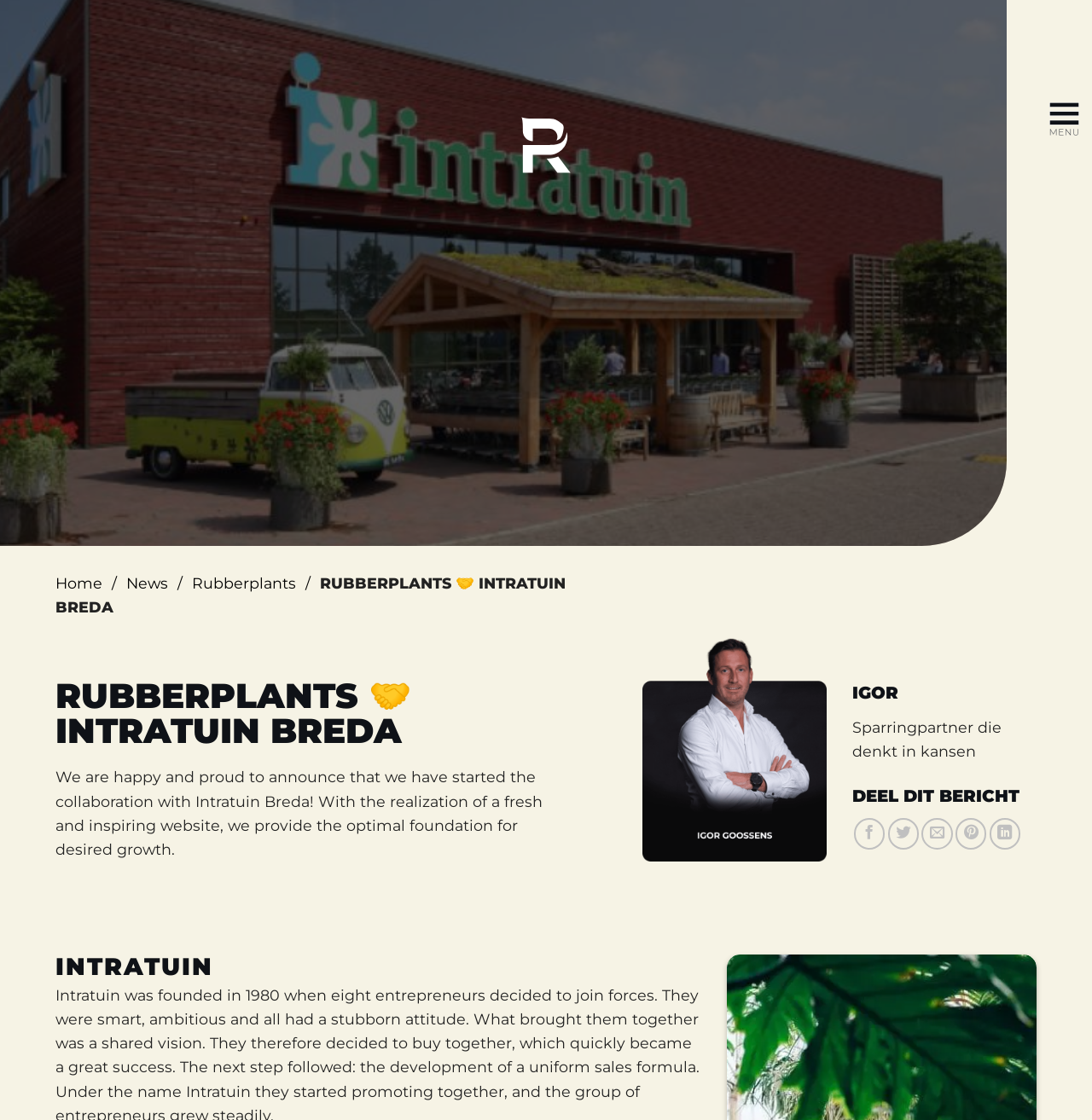Please give a short response to the question using one word or a phrase:
How many social media platforms can you share the news on?

5